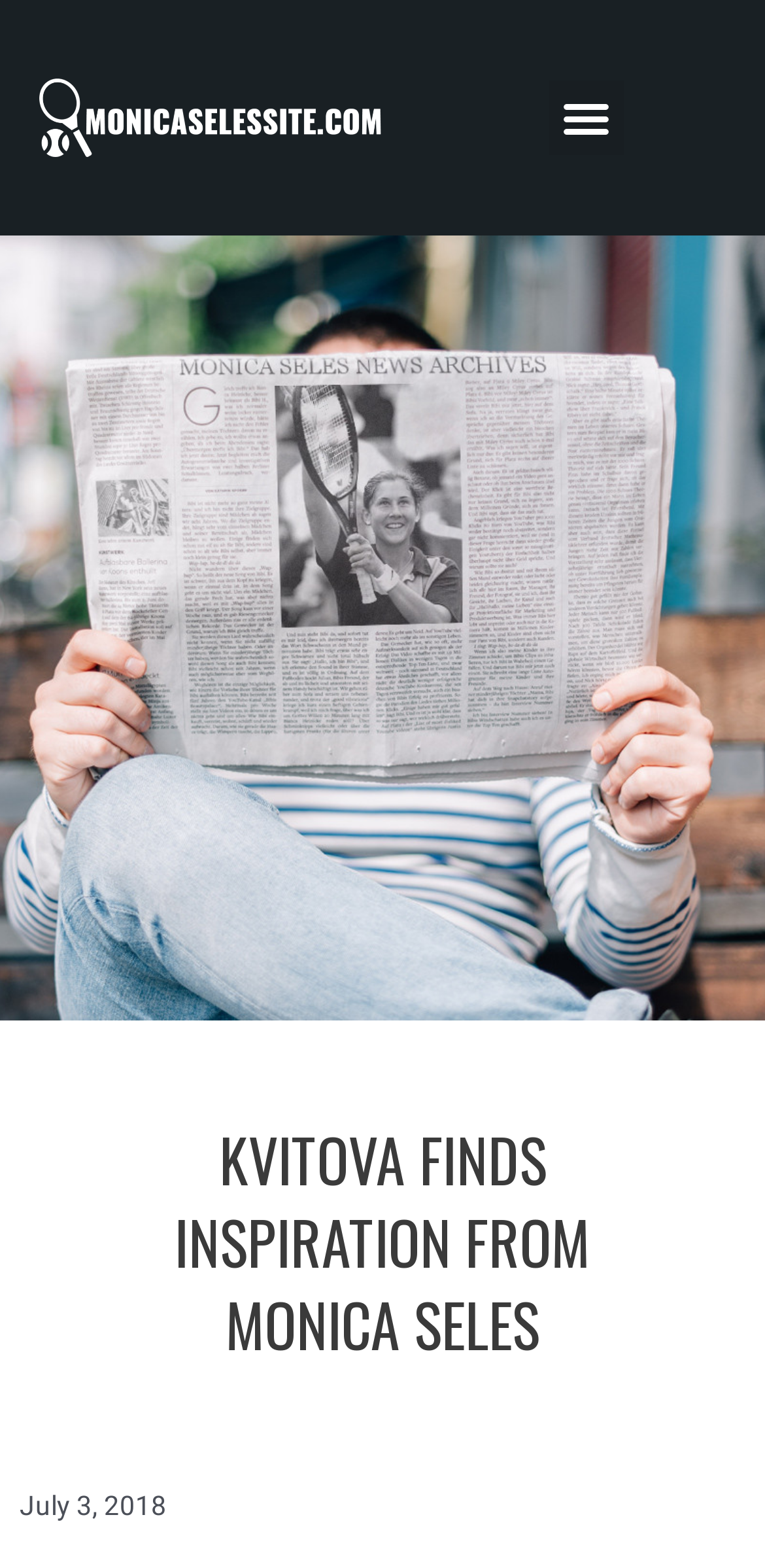Locate the bounding box of the UI element defined by this description: "Menu". The coordinates should be given as four float numbers between 0 and 1, formatted as [left, top, right, bottom].

[0.718, 0.052, 0.814, 0.099]